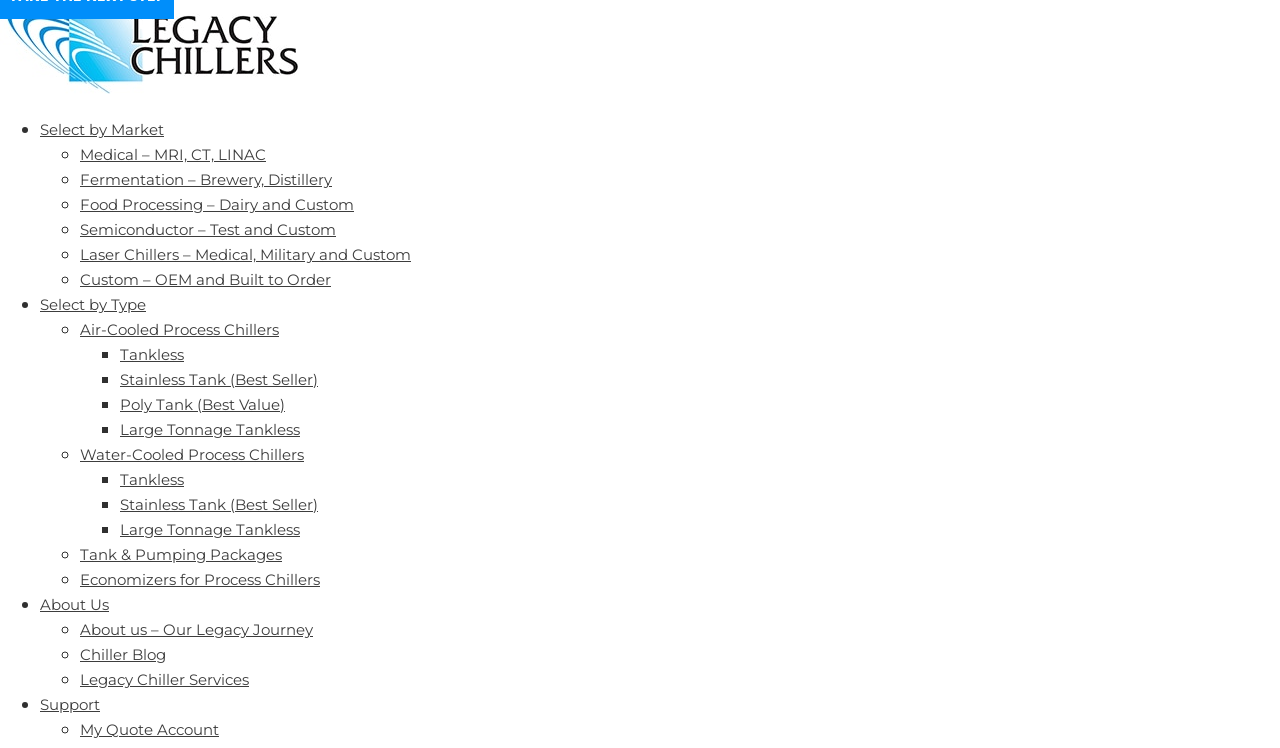By analyzing the image, answer the following question with a detailed response: What is the company name?

The company name is obtained from the link 'Legacy Chillers, Inc.' at the top of the webpage, which is likely the logo or header of the website.